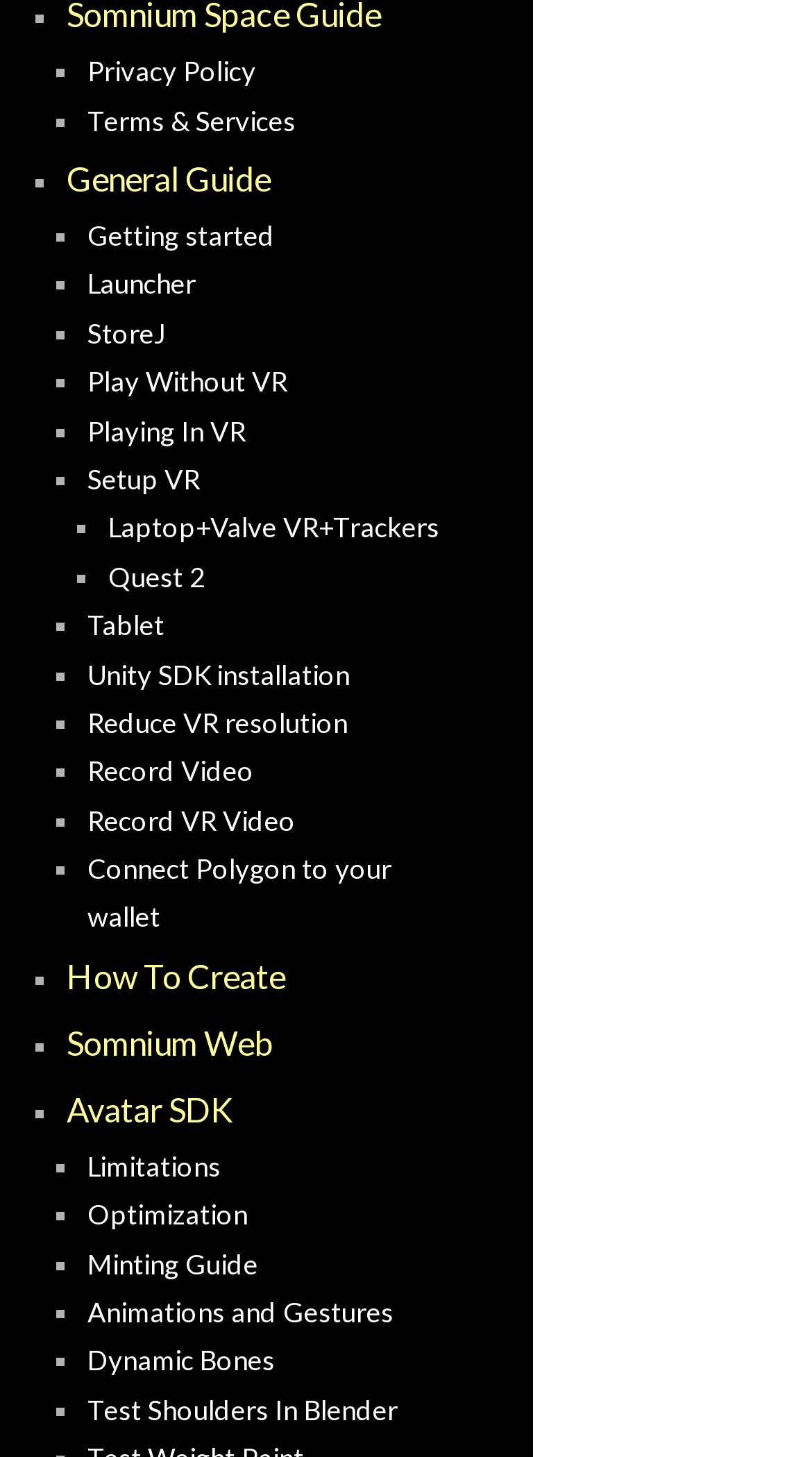Please specify the bounding box coordinates of the area that should be clicked to accomplish the following instruction: "View Privacy Policy". The coordinates should consist of four float numbers between 0 and 1, i.e., [left, top, right, bottom].

[0.108, 0.037, 0.315, 0.06]